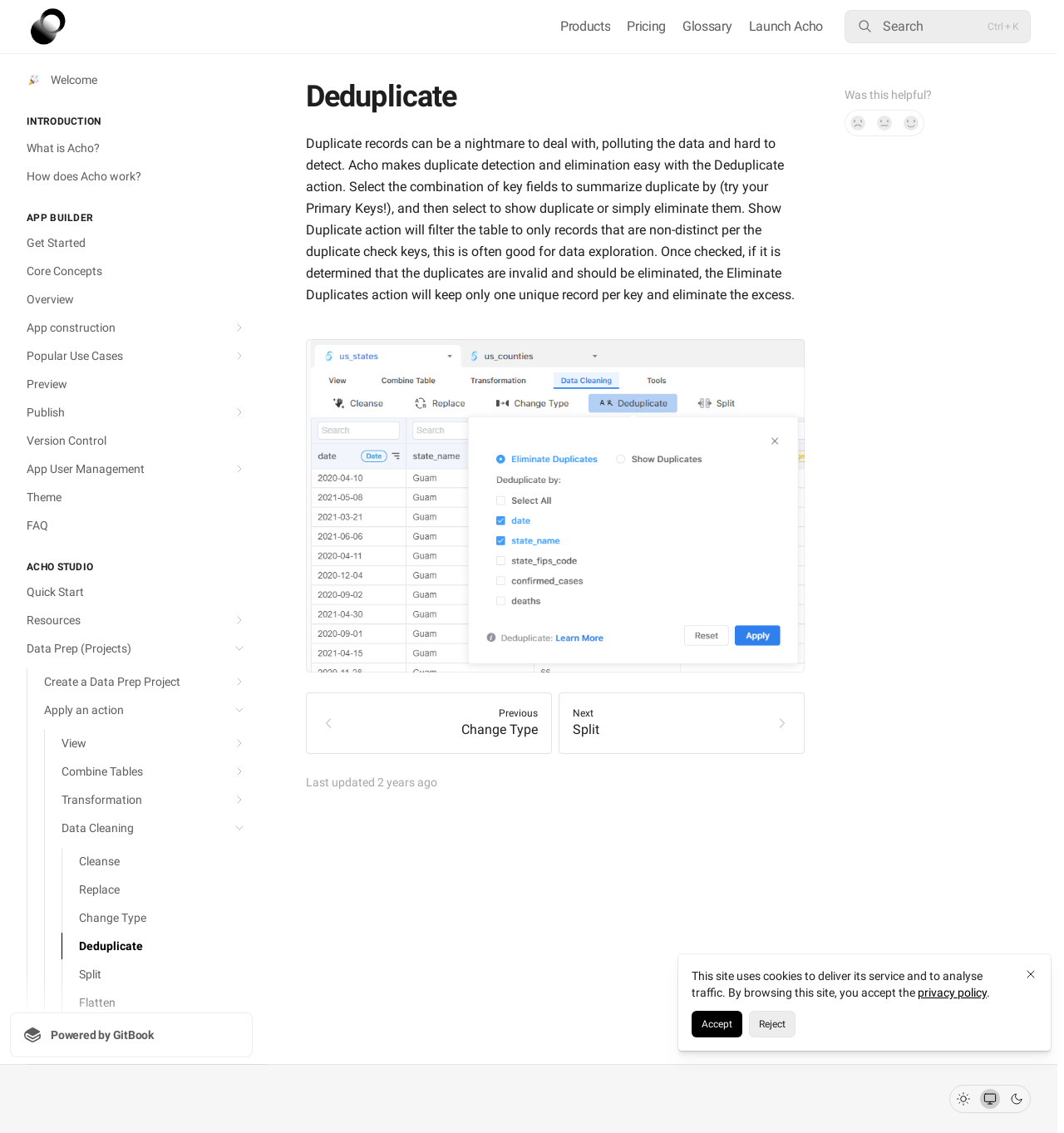Locate the bounding box coordinates of the clickable area to execute the instruction: "Click Send Message". Provide the coordinates as four float numbers between 0 and 1, represented as [left, top, right, bottom].

None